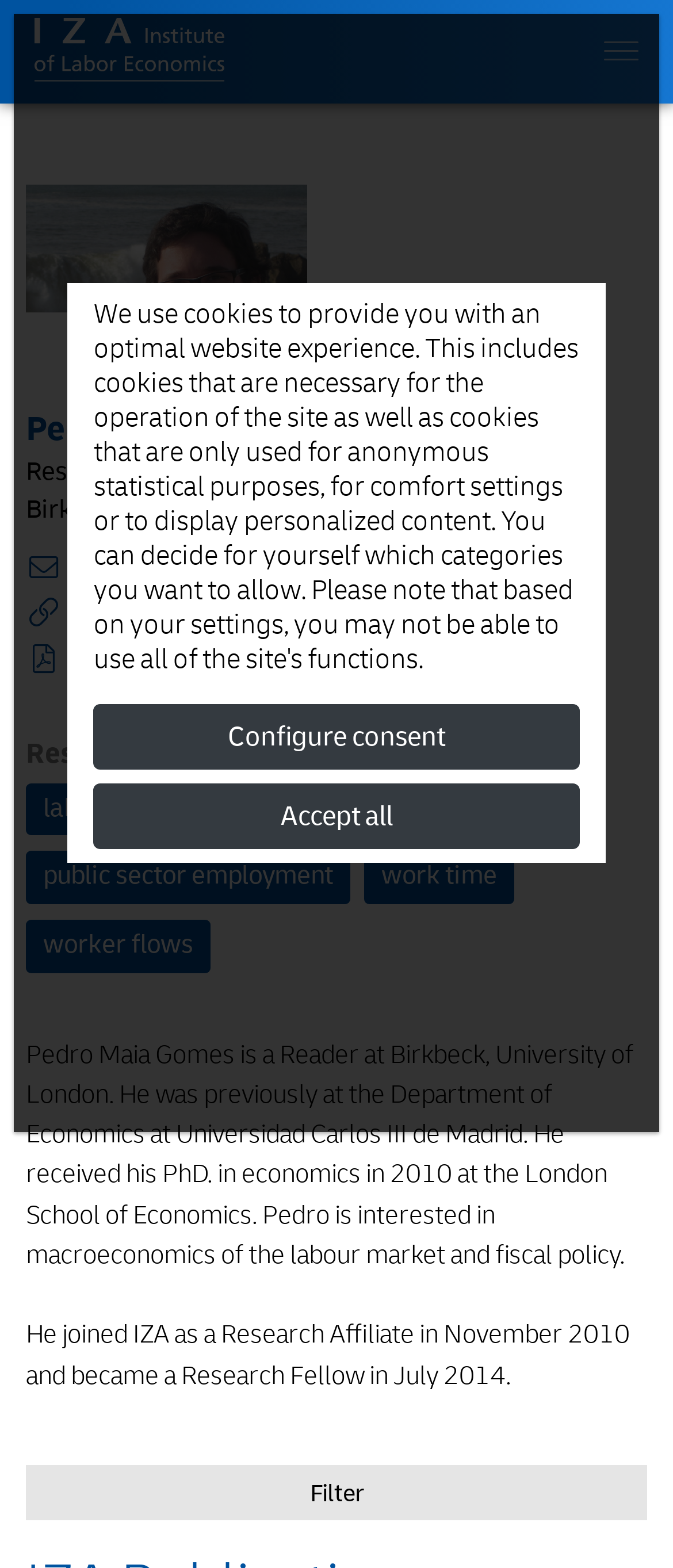What is Pedro's email address?
Answer the question with as much detail as you can, using the image as a reference.

I found this information by looking at the link element that contains Pedro's email address, which is ' p.gomes@bbk.ac.uk'.